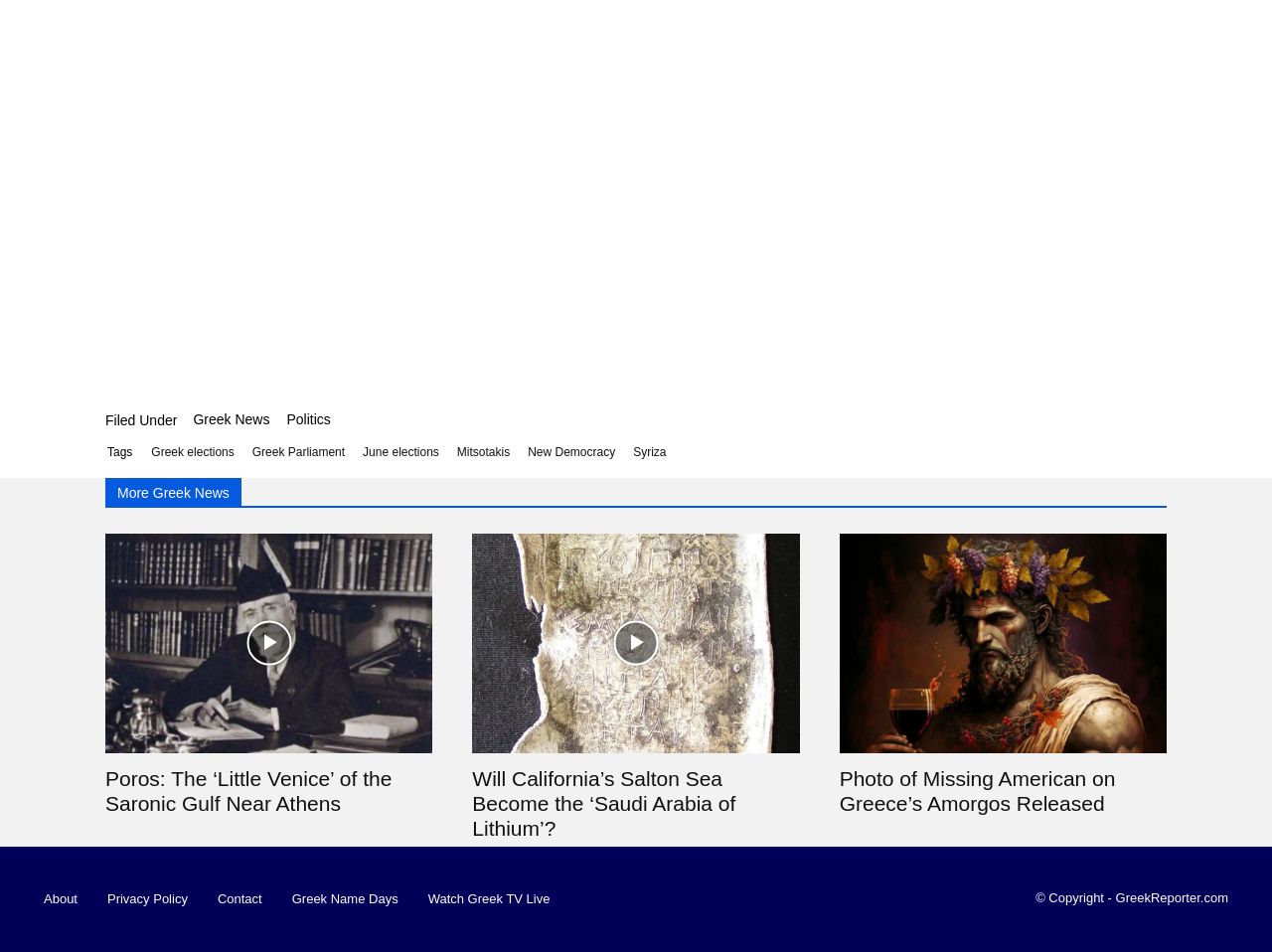What is the name of the party mentioned in the news?
Give a comprehensive and detailed explanation for the question.

The question can be answered by looking at the links available under the 'Tags' section, which includes 'New Democracy'.